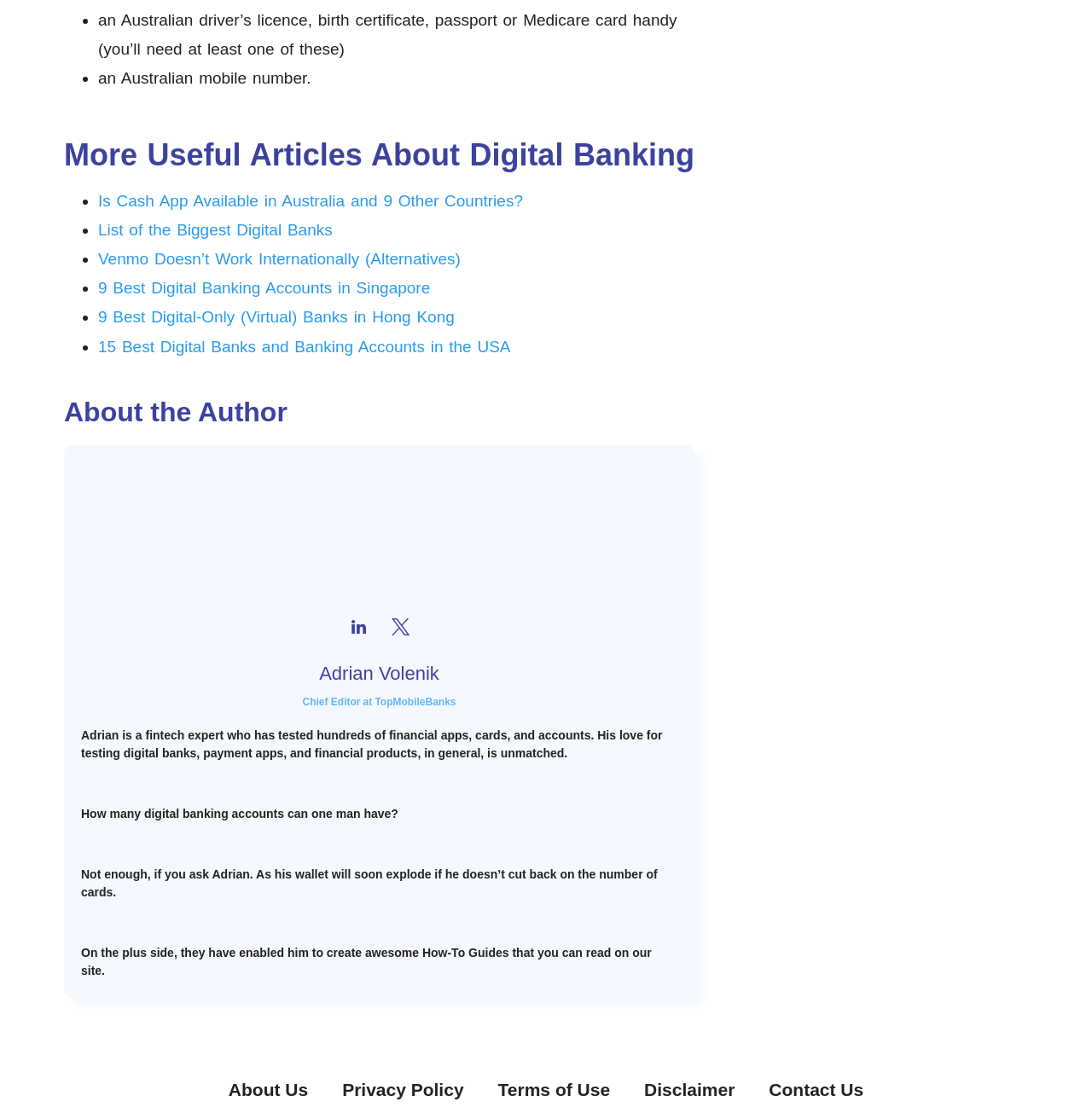Could you determine the bounding box coordinates of the clickable element to complete the instruction: "View Adrian Volenik's Linkedin profile"? Provide the coordinates as four float numbers between 0 and 1, i.e., [left, top, right, bottom].

[0.315, 0.547, 0.342, 0.573]